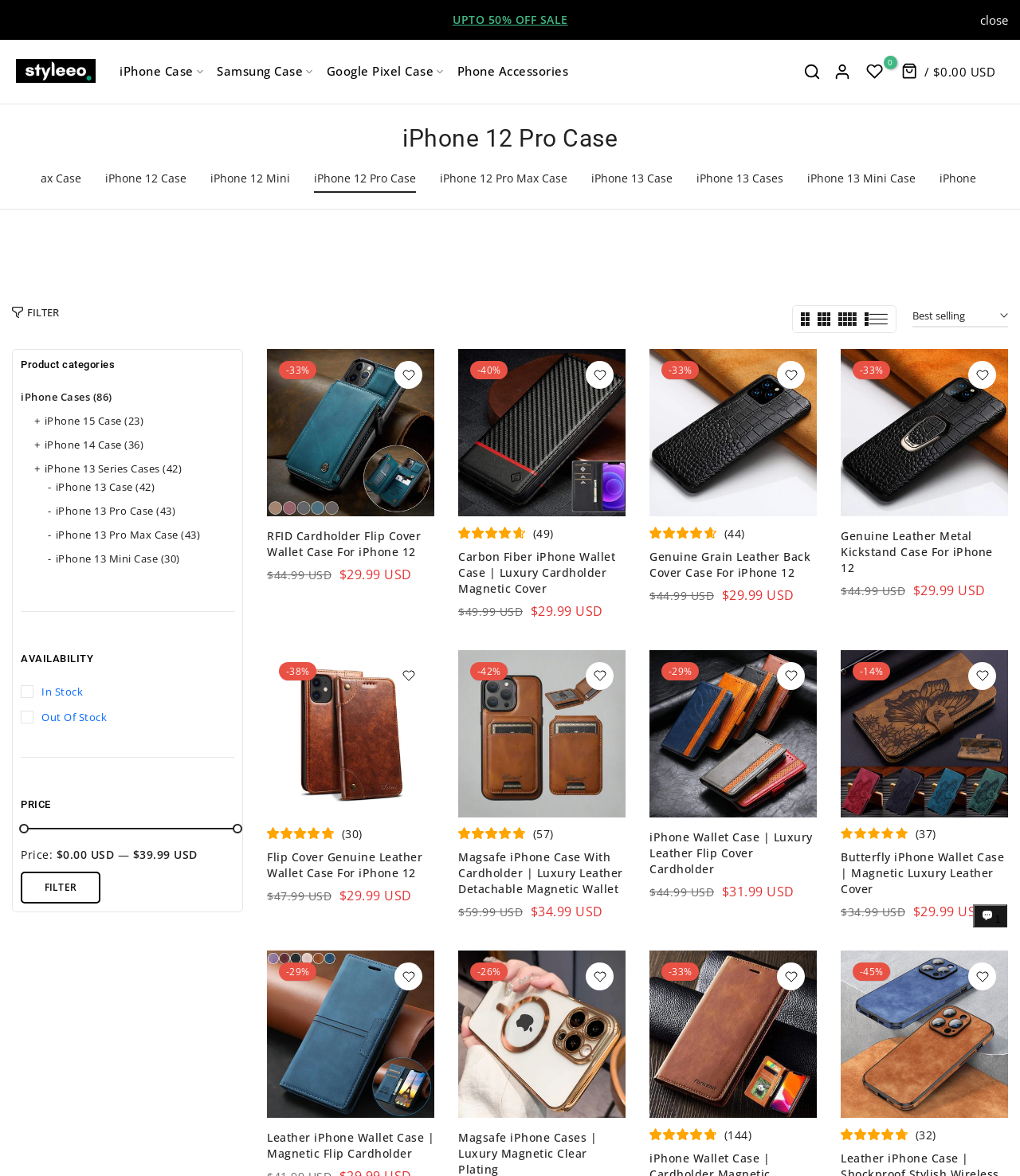Explain in detail what is displayed on the webpage.

This webpage is about iPhone 12 Pro cases, showcasing various styles and designs. At the top, there is a navigation bar with links to different categories, including iPhone Case, Samsung Case, Google Pixel Case, and Phone Accessories. Below the navigation bar, there is a prominent heading "iPhone 12 Pro Case" and a generic text describing the different types of iPhone cases available.

On the left side, there is a filter button with an image of a funnel, allowing users to filter the results. Below the filter button, there are several buttons with images, likely representing different sorting options, such as "Best selling".

The main content area displays a grid of iPhone case products, each with an image, a heading describing the product, and pricing information. The products are arranged in a grid, with three columns and multiple rows. Each product has a discounted price, with the original price struck through and the discounted price displayed prominently.

There are a total of three products visible on the page, each with a unique design and features. The first product is an RFID cardholder flip cover wallet case, the second is a carbon fiber iPhone wallet case, and the third is a genuine leather iPhone case. Each product has a rating, with the number of reviews displayed in parentheses.

At the bottom of the page, there are pagination buttons, allowing users to navigate to the previous or next page of products.